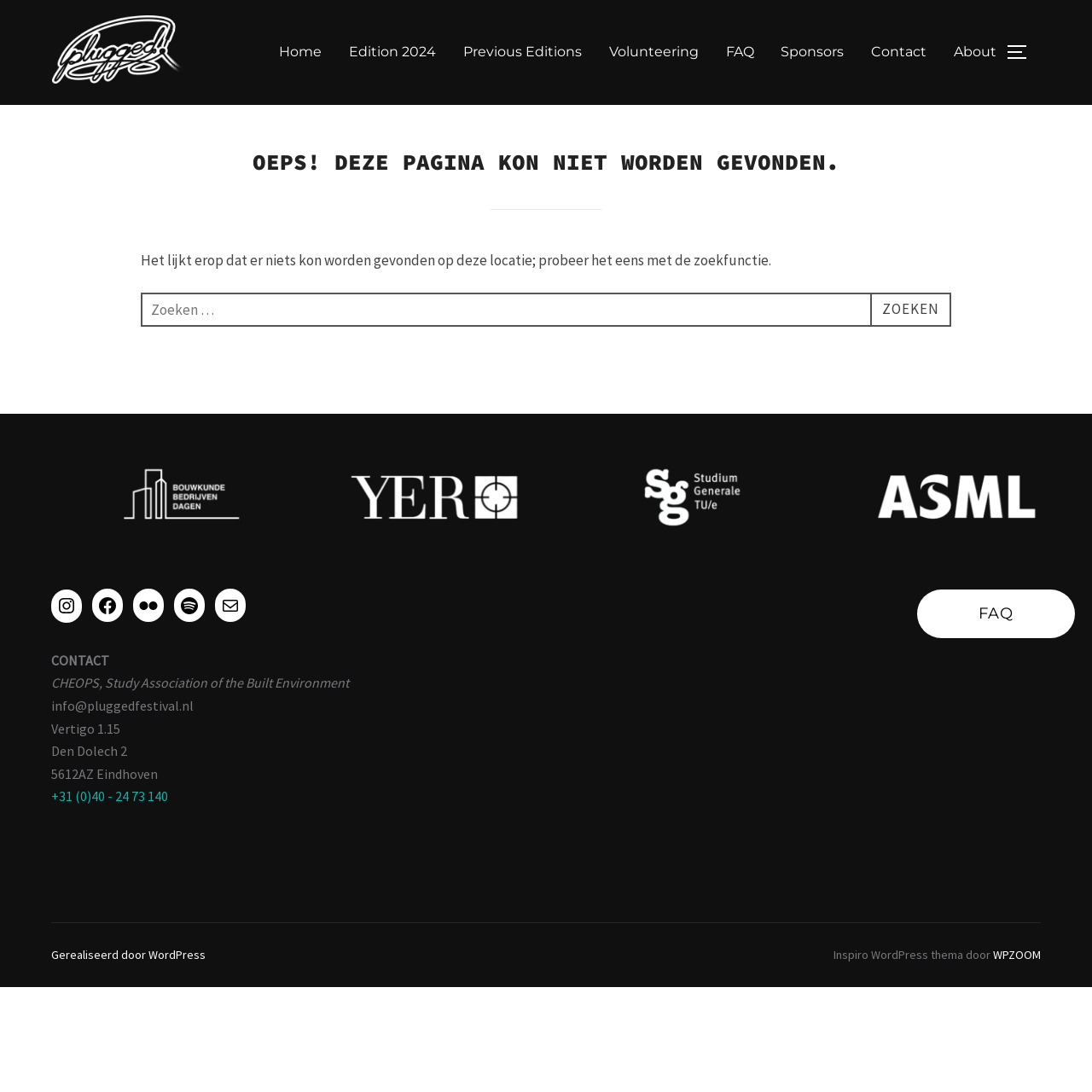Locate the bounding box coordinates of the UI element described by: "Toggle zijbalk & navigatie". The bounding box coordinates should consist of four float numbers between 0 and 1, i.e., [left, top, right, bottom].

[0.921, 0.031, 0.952, 0.065]